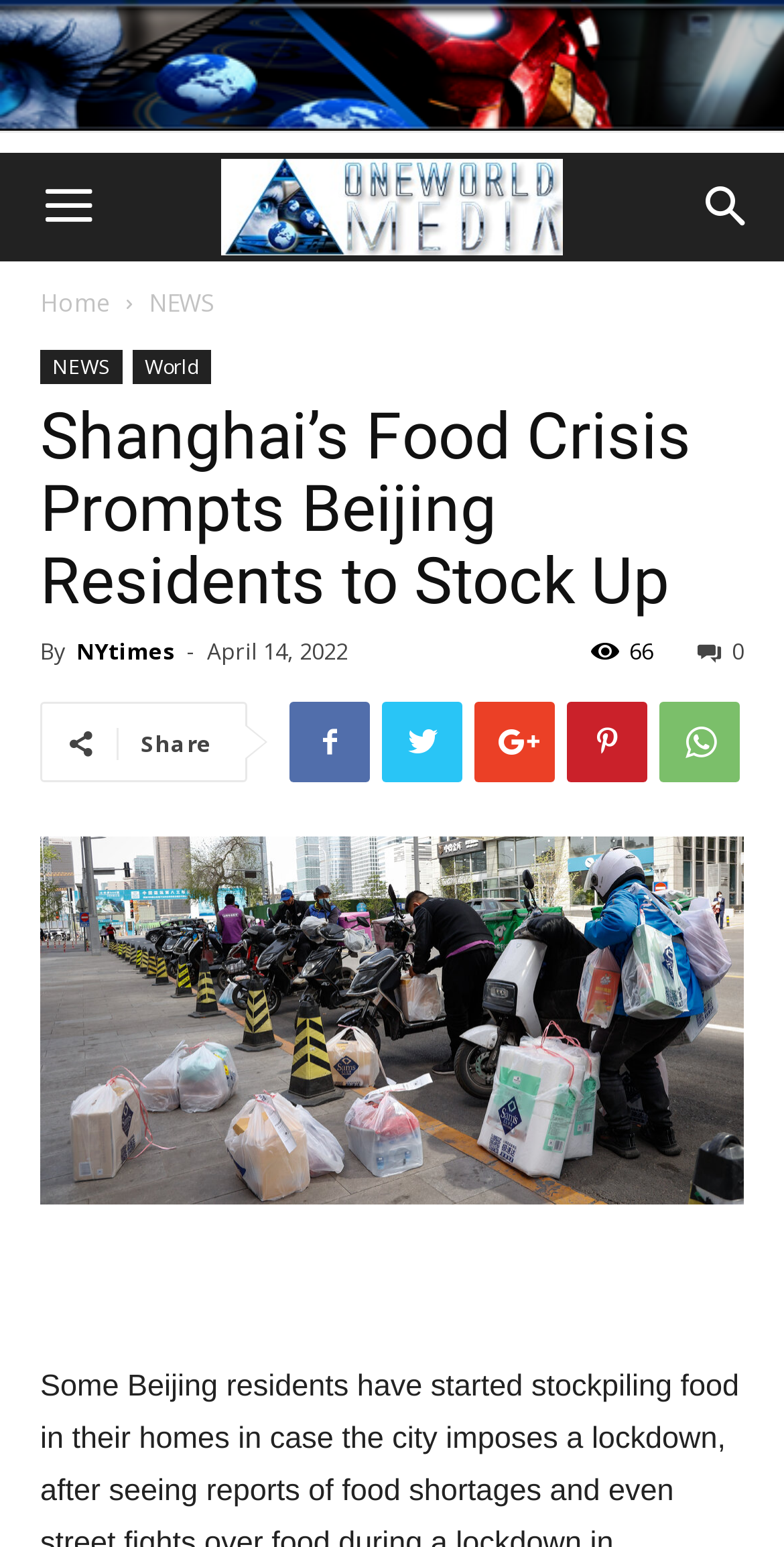Find the bounding box coordinates of the element to click in order to complete the given instruction: "Click the home button."

[0.051, 0.185, 0.141, 0.207]